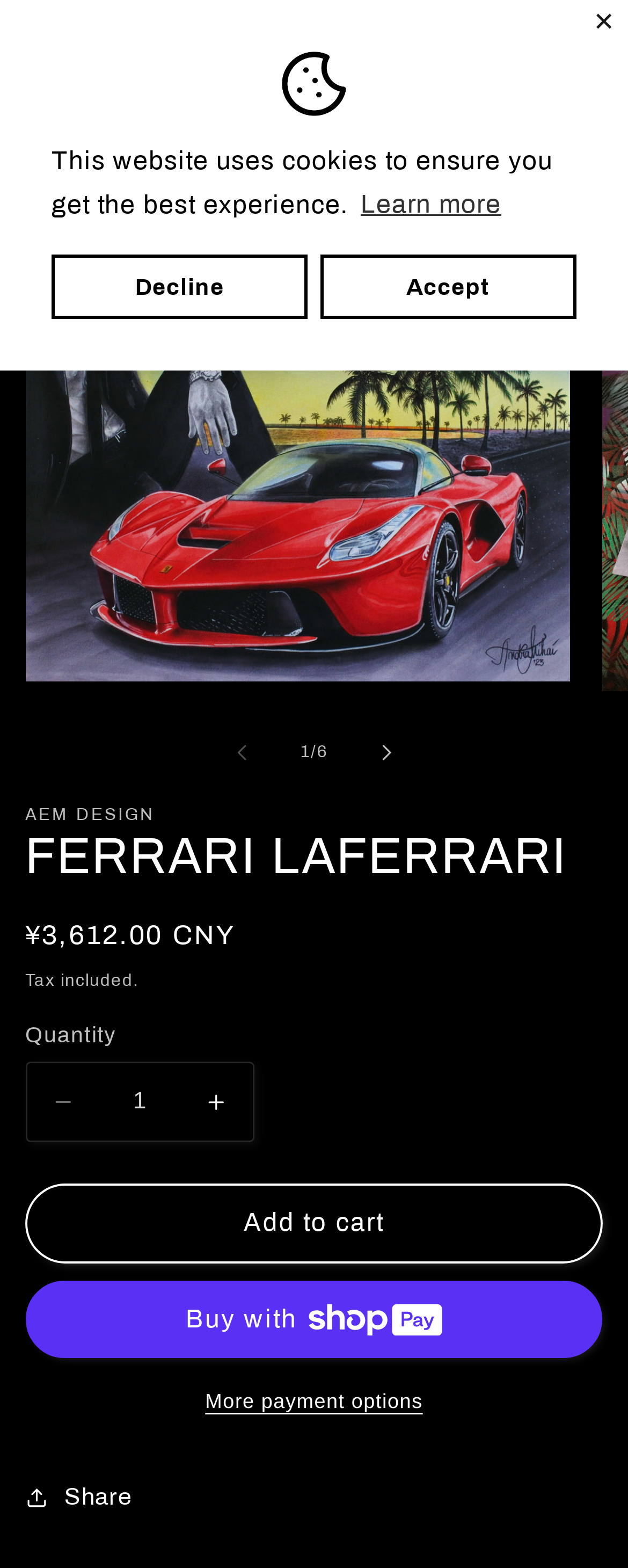Can you show the bounding box coordinates of the region to click on to complete the task described in the instruction: "Search for something"?

[0.755, 0.069, 0.873, 0.116]